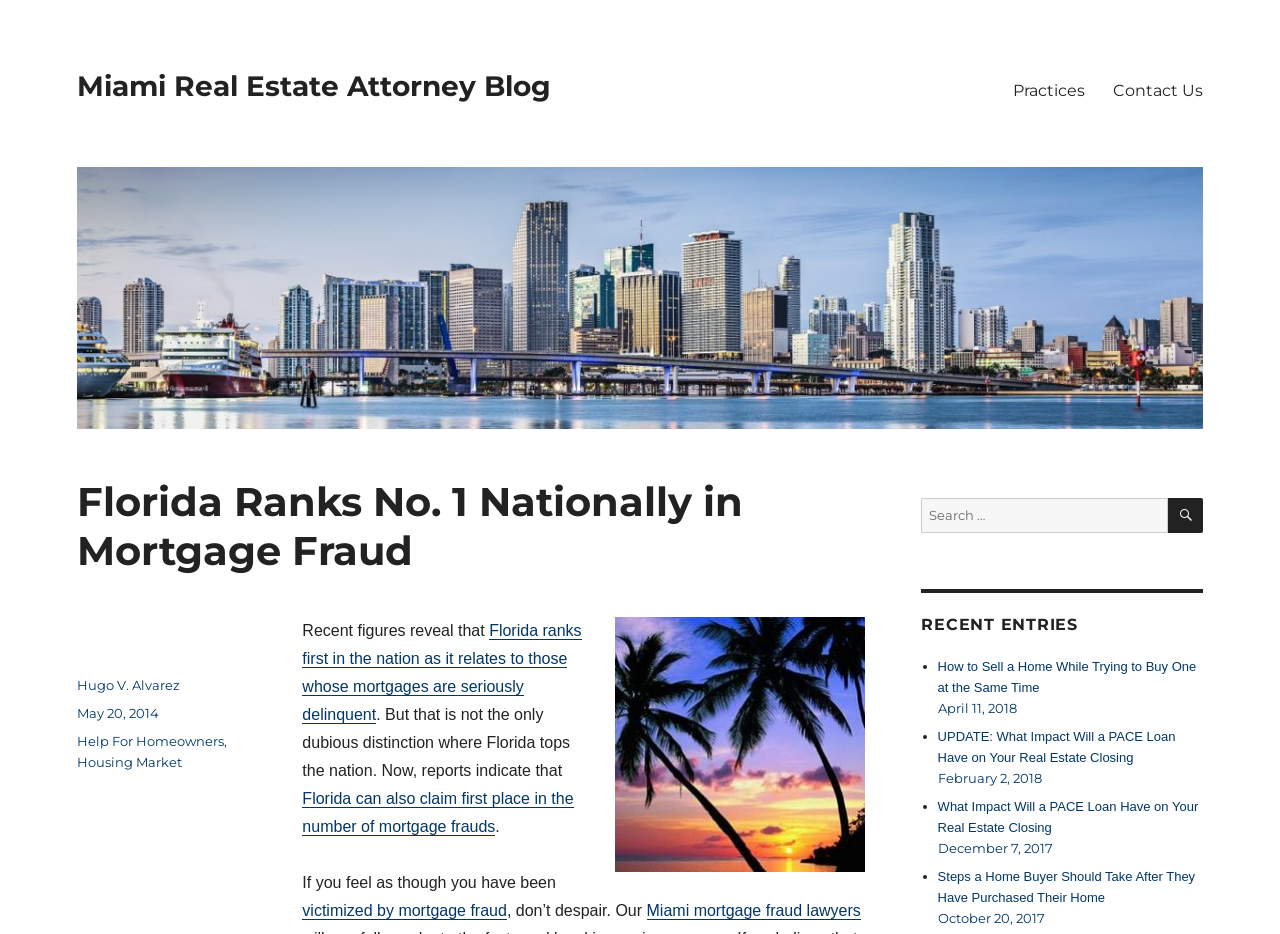Bounding box coordinates should be provided in the format (top-left x, top-left y, bottom-right x, bottom-right y) with all values between 0 and 1. Identify the bounding box for this UI element: Help For Homeowners

[0.06, 0.784, 0.175, 0.802]